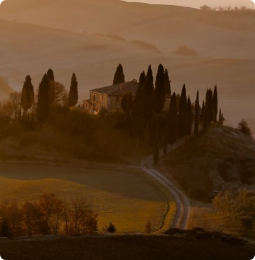What type of trees surround the farmhouse? Refer to the image and provide a one-word or short phrase answer.

Cypress trees